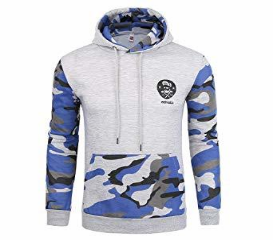Please respond to the question with a concise word or phrase:
In which seasons is the hoodie suitable for wear?

spring and autumn